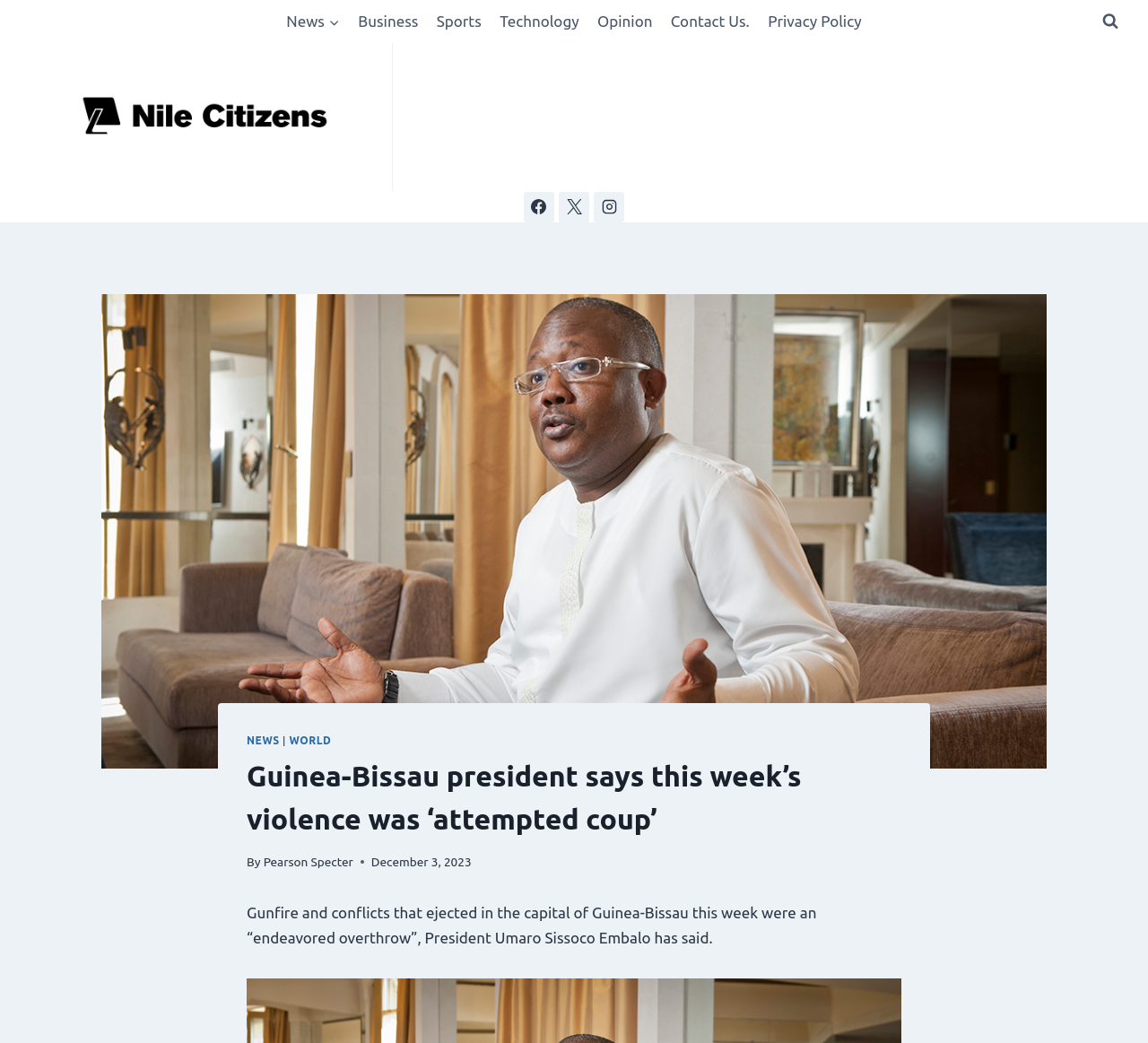What is the category of the news article? Using the information from the screenshot, answer with a single word or phrase.

World